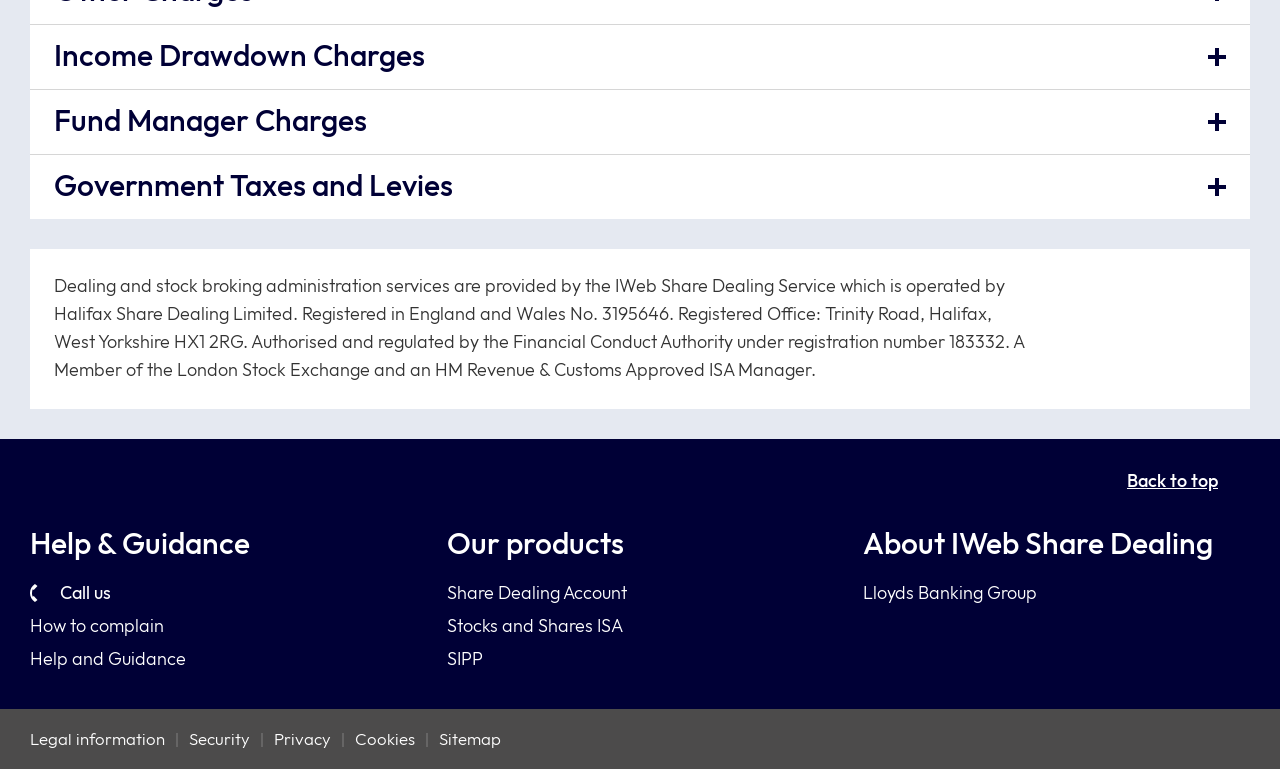What type of account is mentioned in the 'Our products' section?
Please provide a comprehensive answer based on the contents of the image.

In the 'Our products' section, there are links to different types of accounts, including the Share Dealing Account, Stocks and Shares ISA, and SIPP. The Share Dealing Account is one of the options listed.